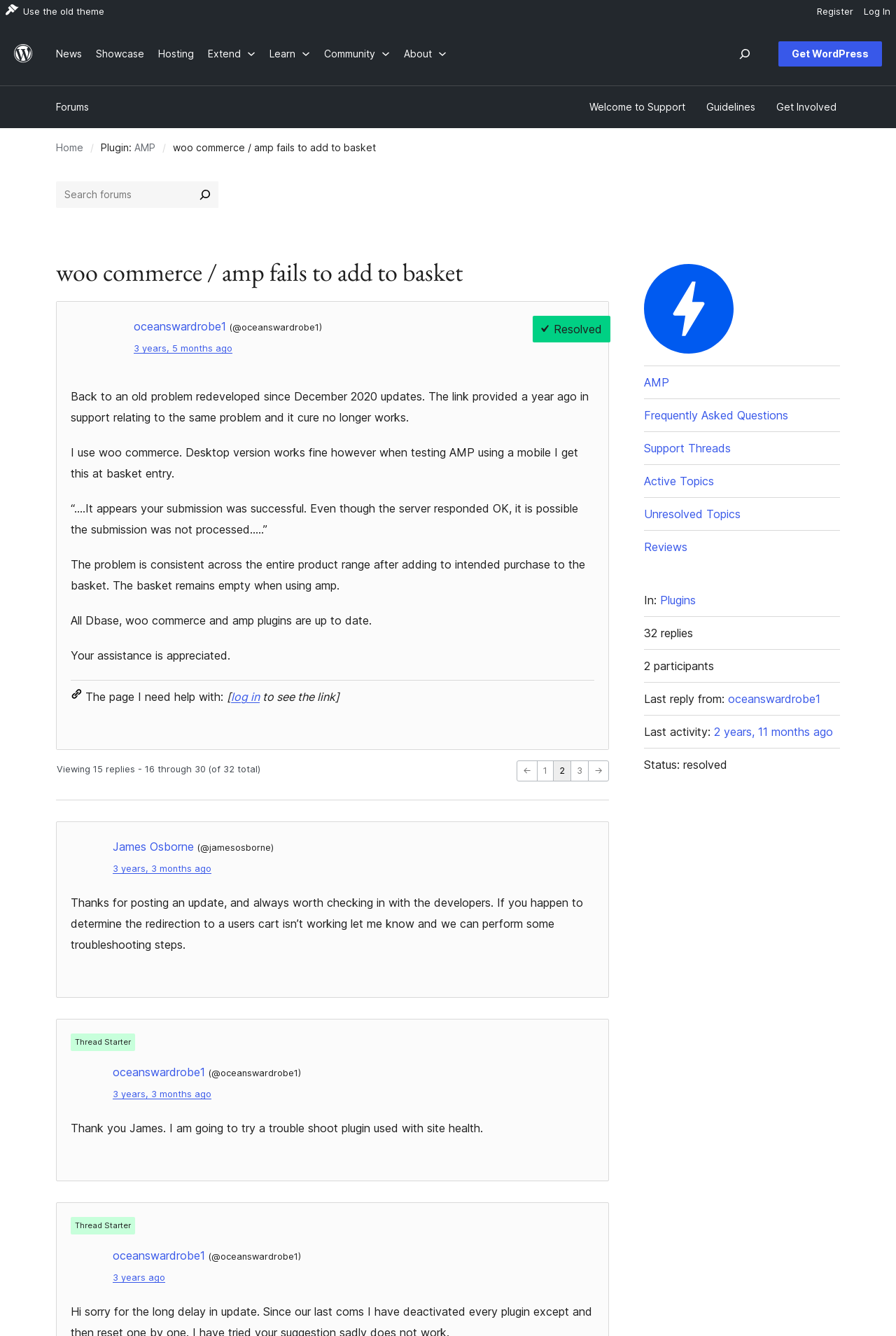Using the element description: "3 years ago", determine the bounding box coordinates. The coordinates should be in the format [left, top, right, bottom], with values between 0 and 1.

[0.126, 0.953, 0.184, 0.96]